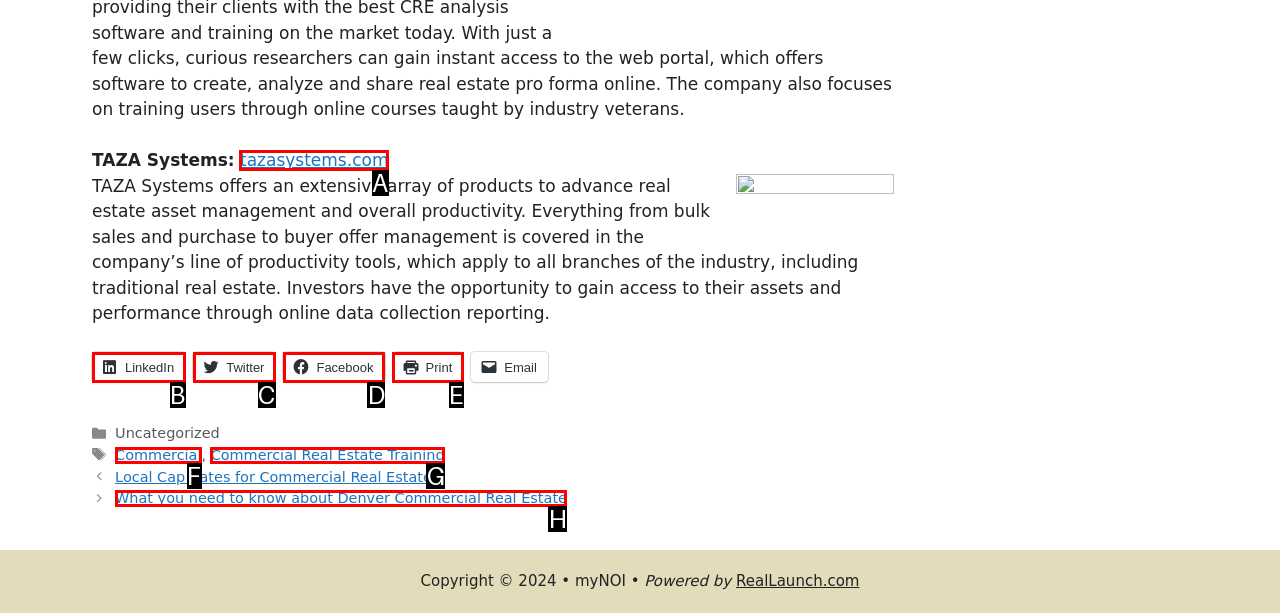Determine which option fits the element description: Services
Answer with the option’s letter directly.

None